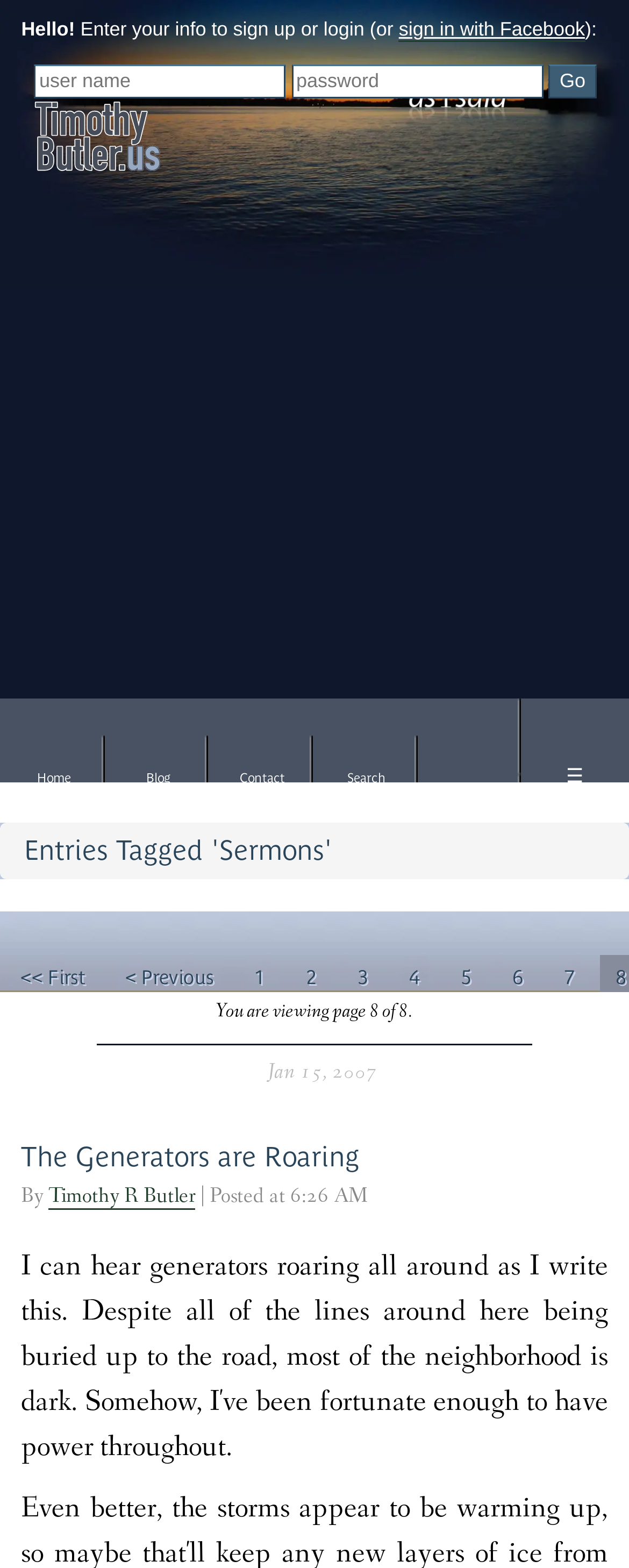What is the date of the article 'The Generators are Roaring'?
Answer with a single word or phrase by referring to the visual content.

Jan 15, 2007